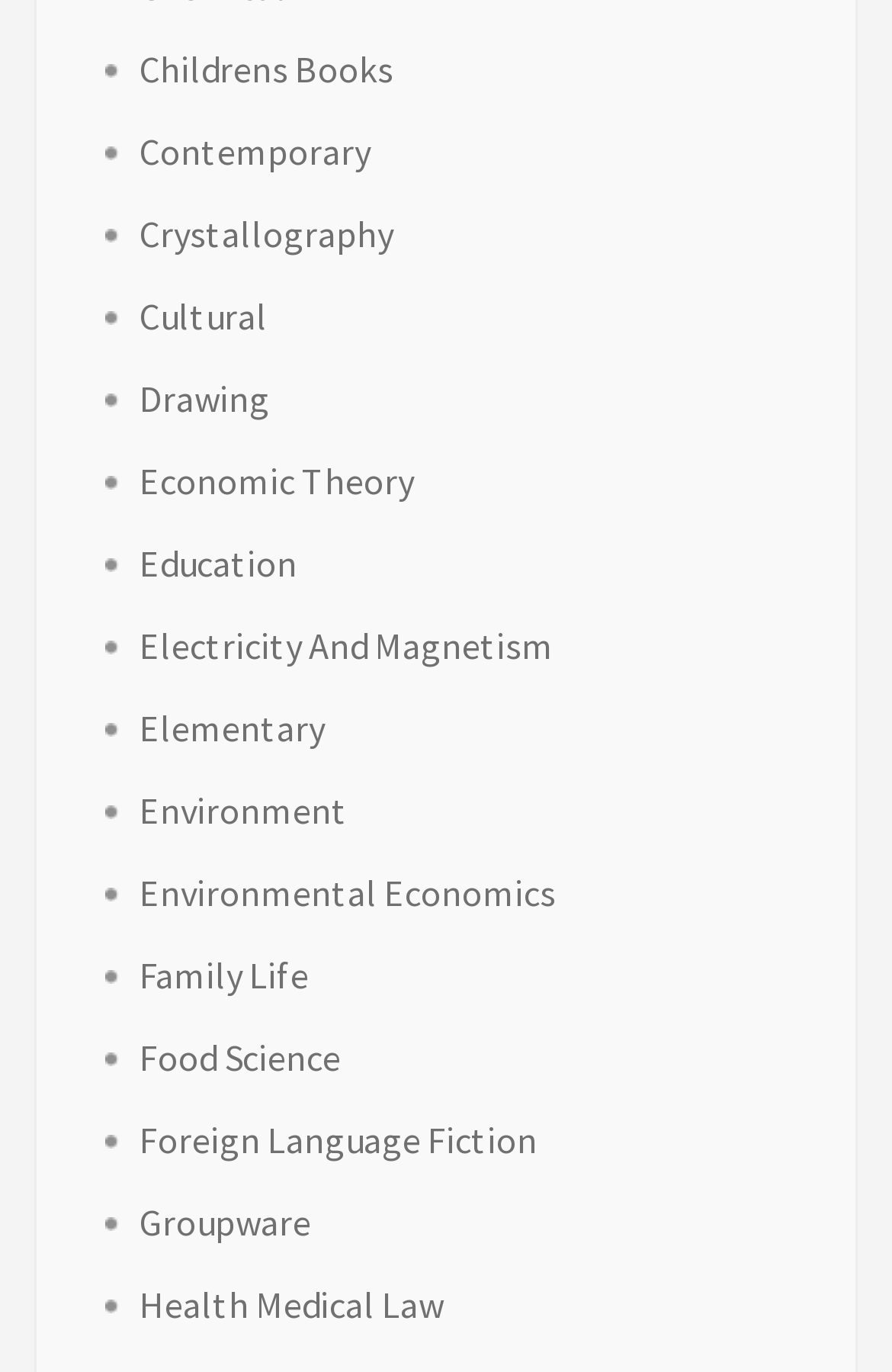Determine the bounding box coordinates of the section to be clicked to follow the instruction: "Read about Health Medical Law". The coordinates should be given as four float numbers between 0 and 1, formatted as [left, top, right, bottom].

[0.156, 0.917, 0.497, 0.967]